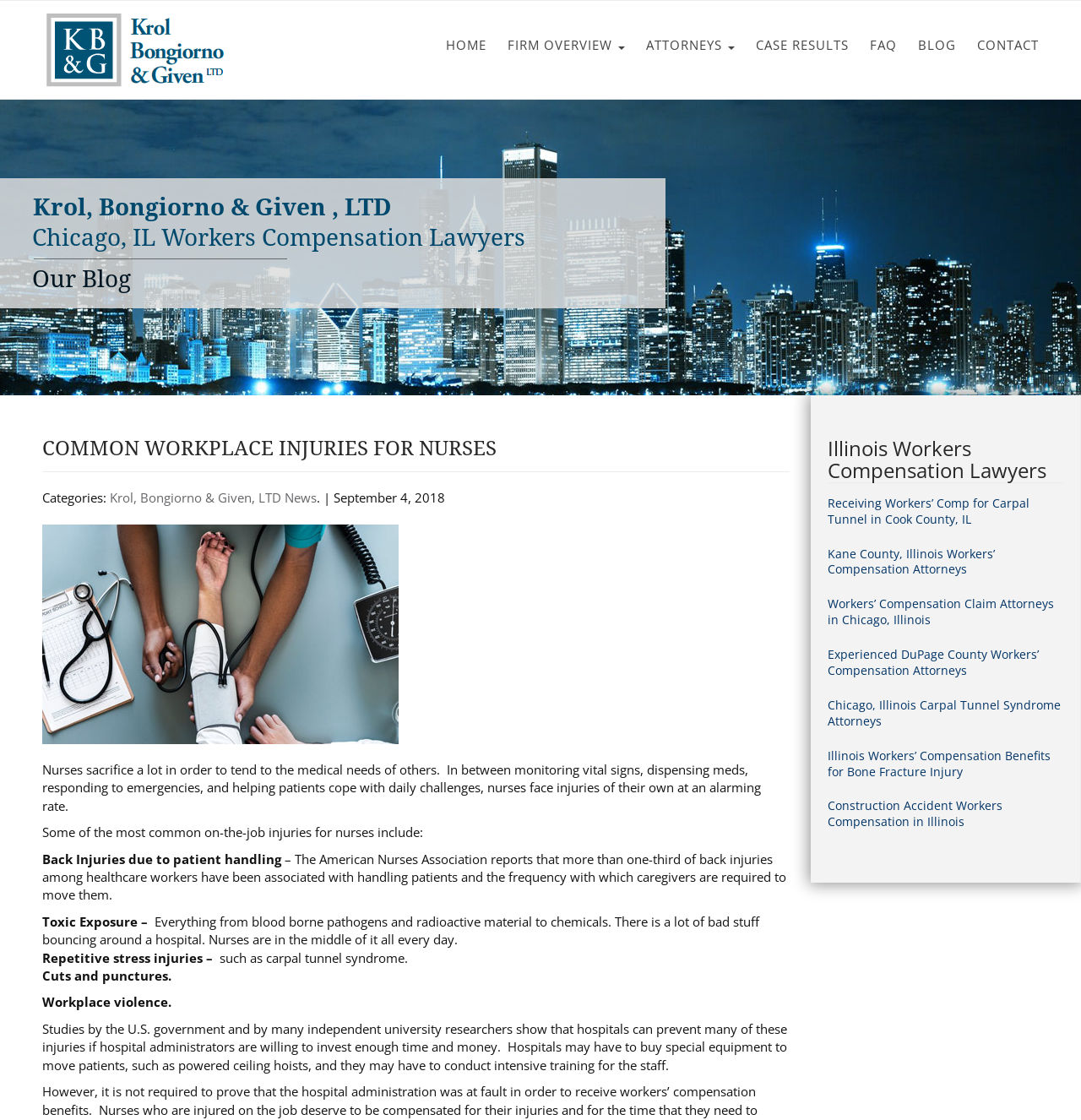Please find the bounding box coordinates of the element that must be clicked to perform the given instruction: "Read about Receiving Workers’ Comp for Carpal Tunnel in Cook County, IL". The coordinates should be four float numbers from 0 to 1, i.e., [left, top, right, bottom].

[0.766, 0.443, 0.984, 0.471]